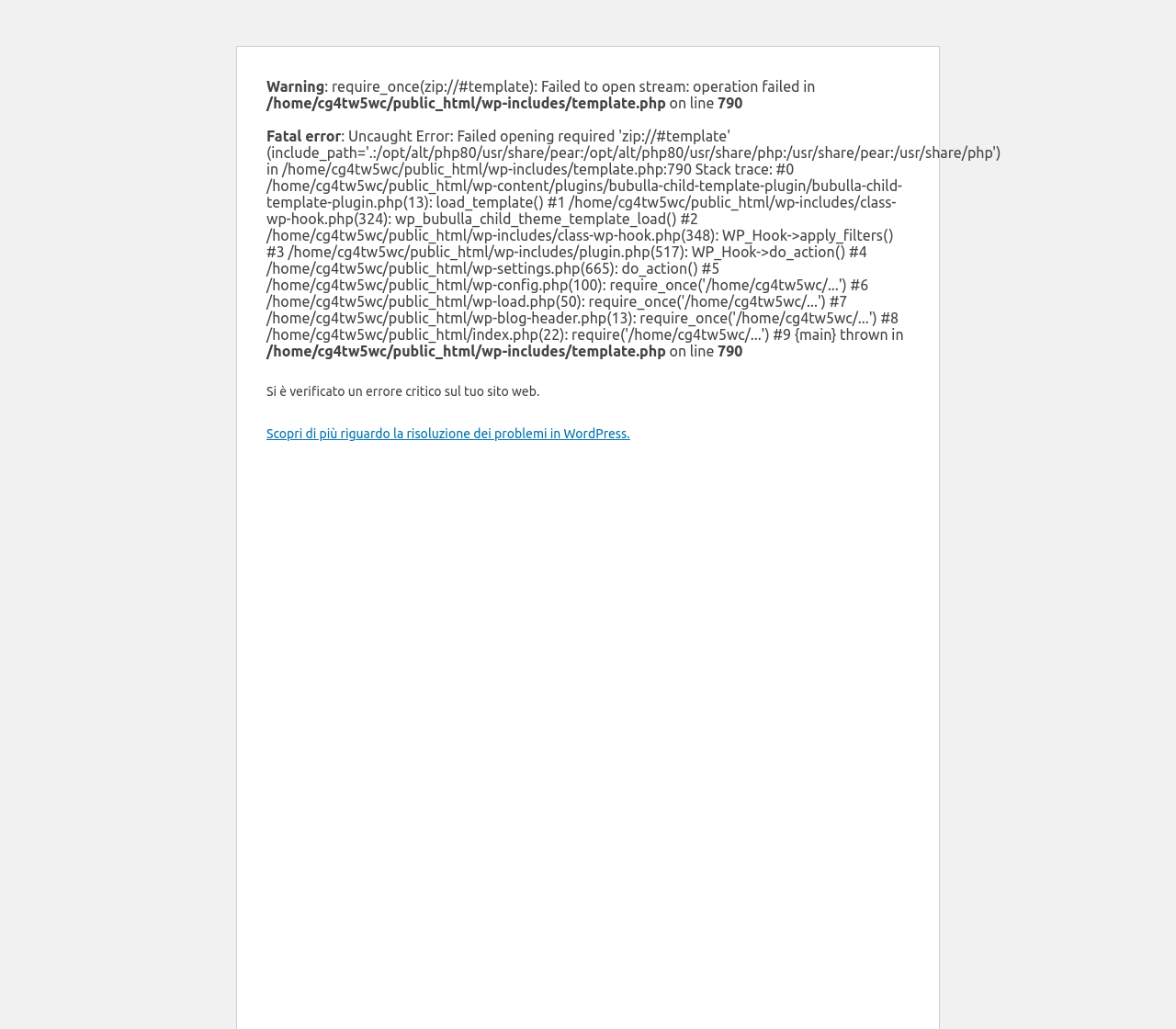On which line of the template.php file did the error occur?
Refer to the screenshot and answer in one word or phrase.

790